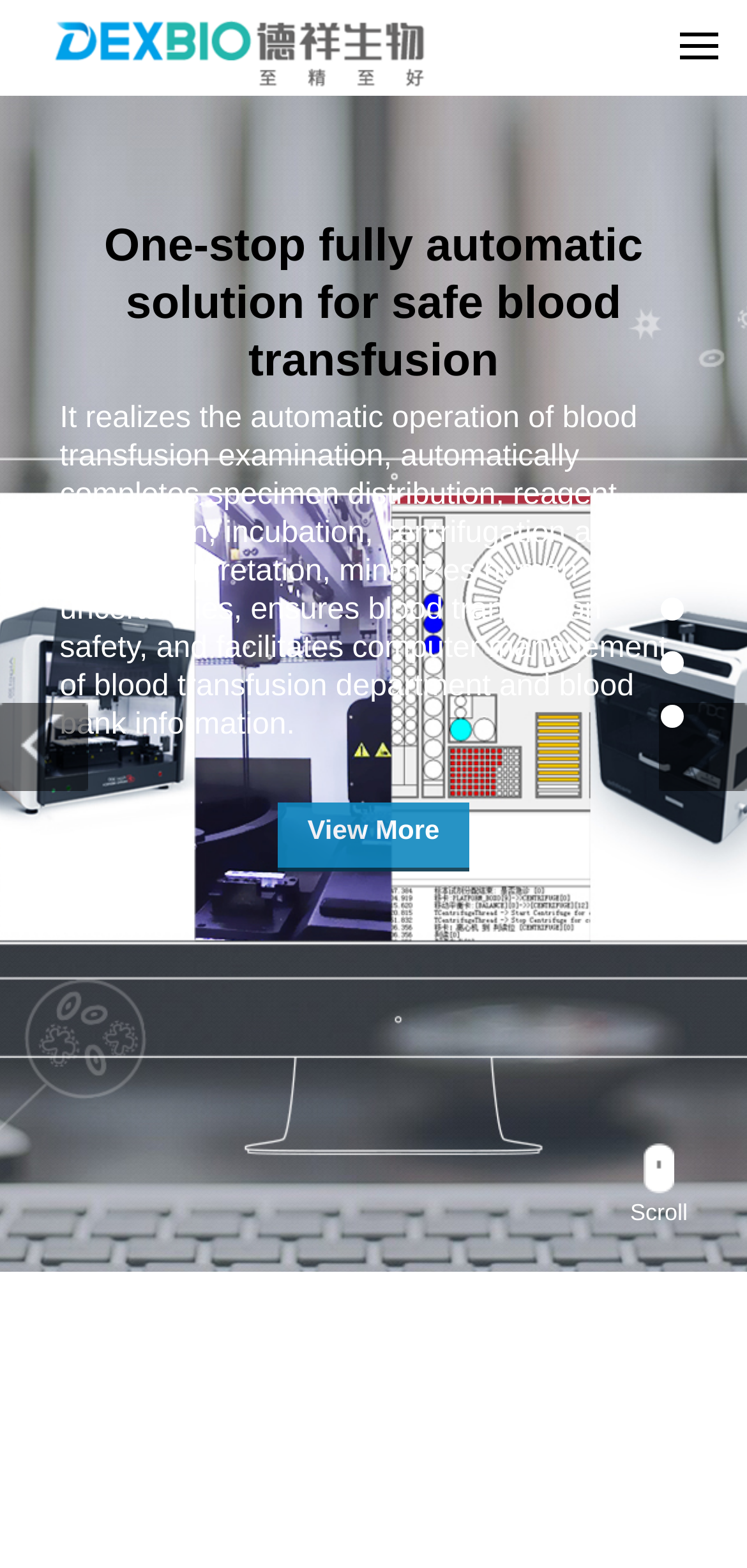Identify the bounding box coordinates of the element that should be clicked to fulfill this task: "Go to the news center". The coordinates should be provided as four float numbers between 0 and 1, i.e., [left, top, right, bottom].

[0.21, 0.838, 0.388, 0.855]